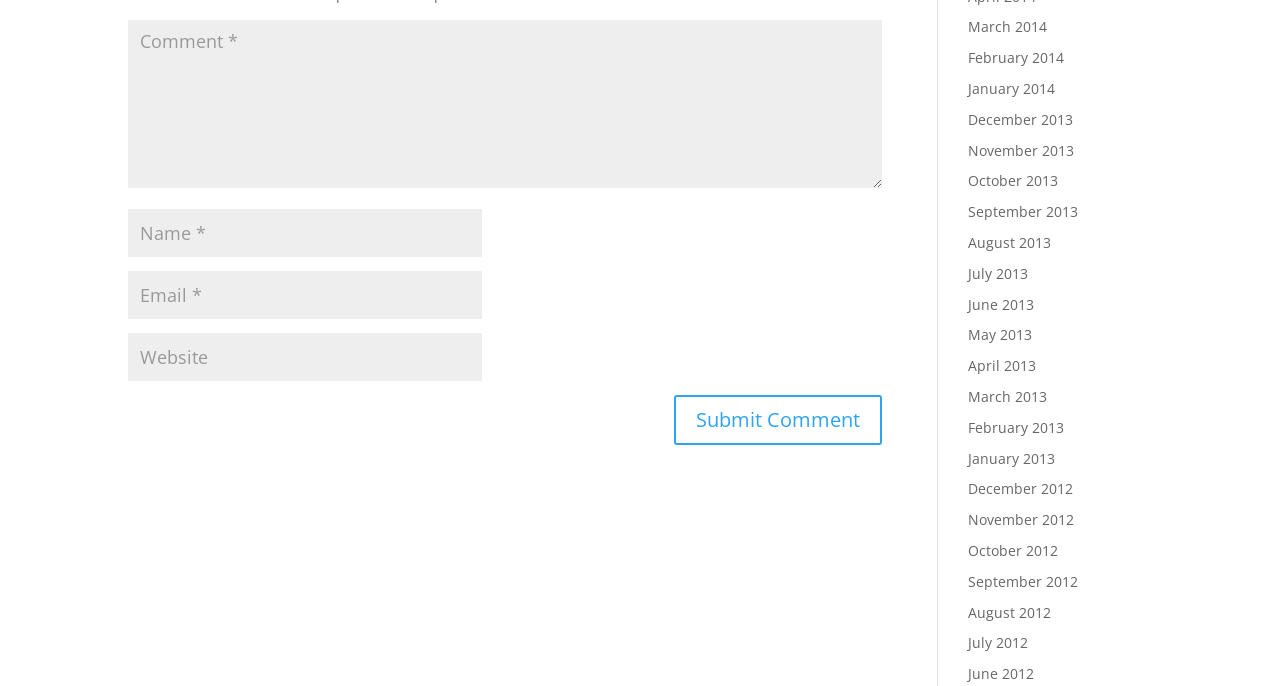Specify the bounding box coordinates of the area to click in order to follow the given instruction: "Enter your name."

[0.1, 0.305, 0.377, 0.375]